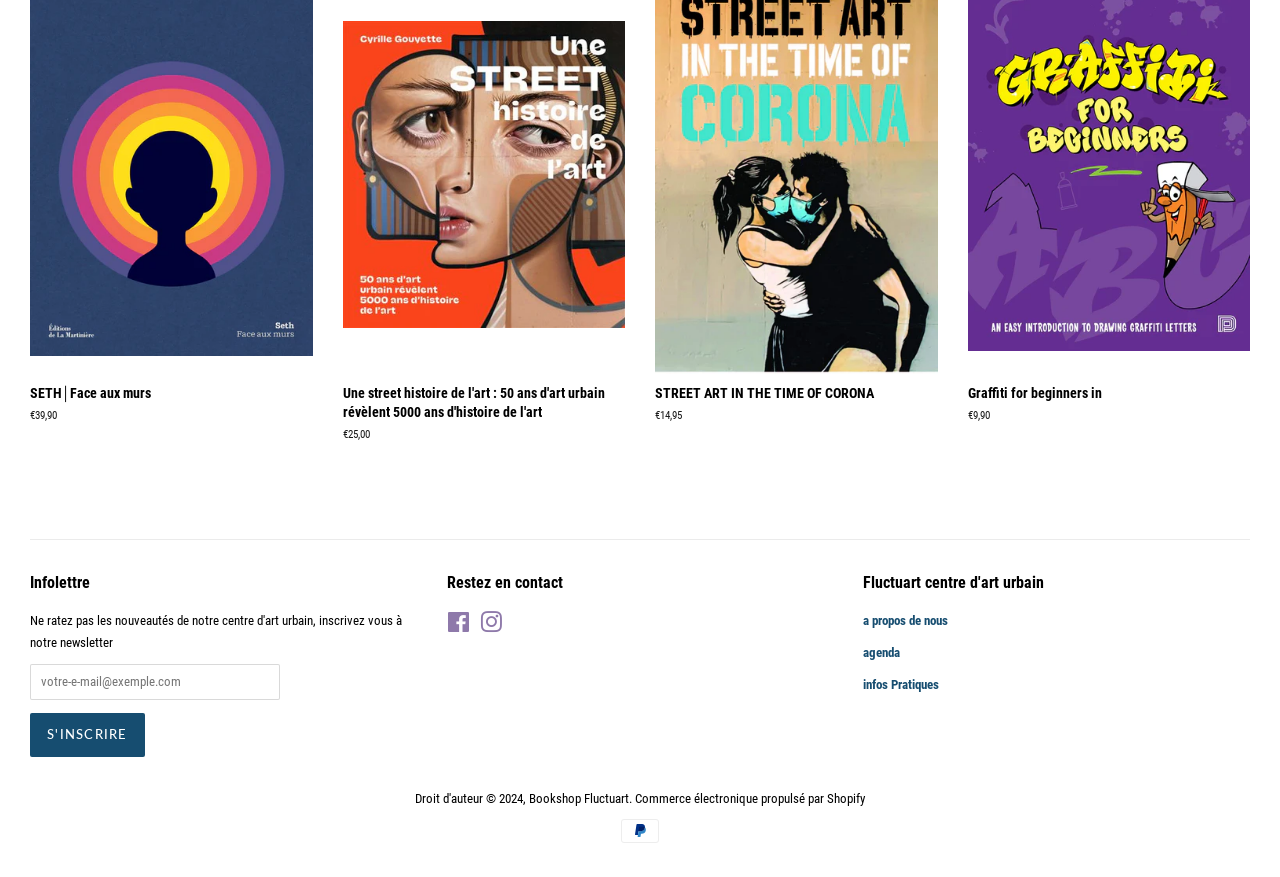Please predict the bounding box coordinates (top-left x, top-left y, bottom-right x, bottom-right y) for the UI element in the screenshot that fits the description: infos Pratiques

[0.674, 0.772, 0.734, 0.789]